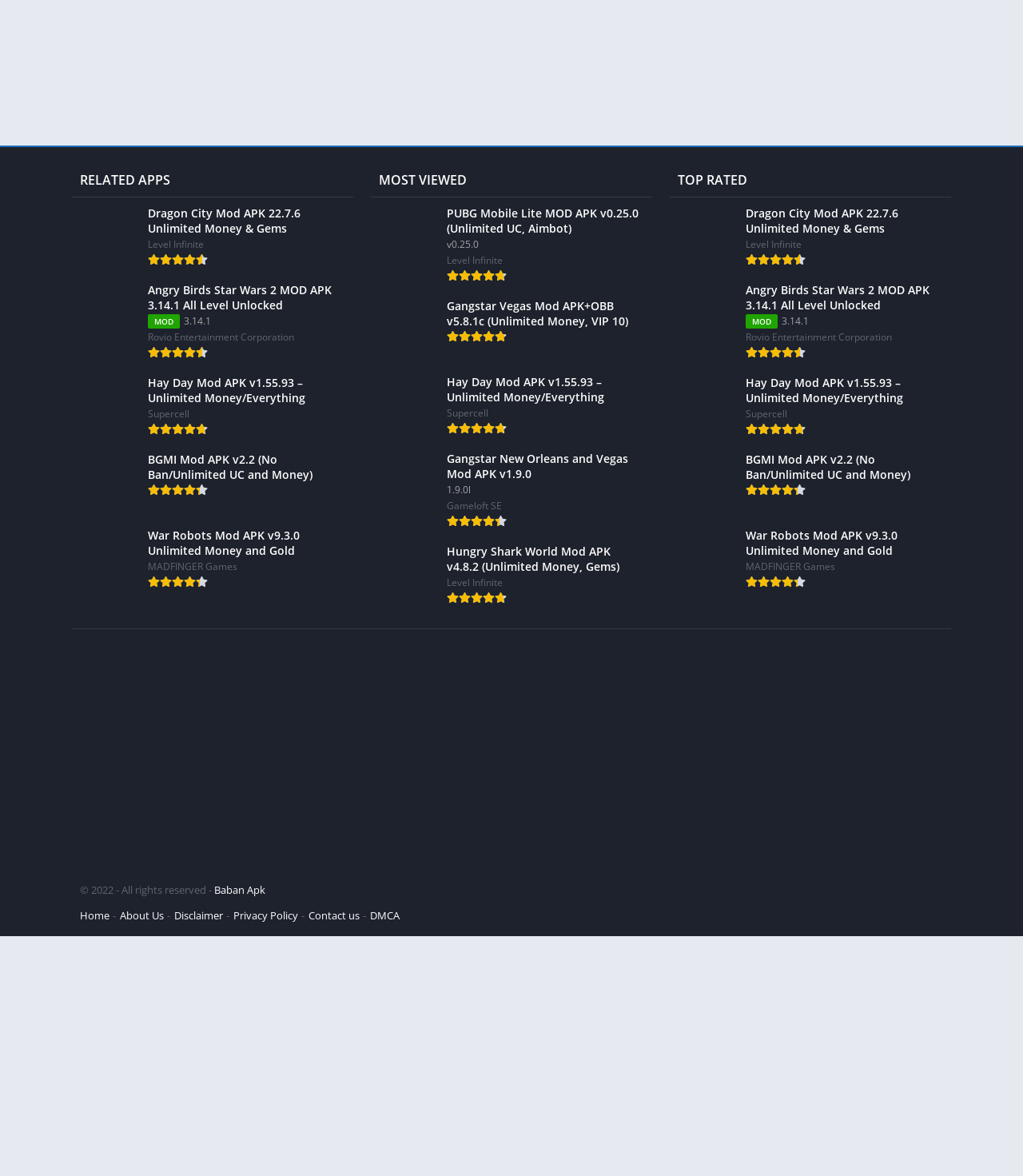Determine the bounding box coordinates of the clickable region to follow the instruction: "View the 'MOST VIEWED' section".

[0.362, 0.139, 0.638, 0.168]